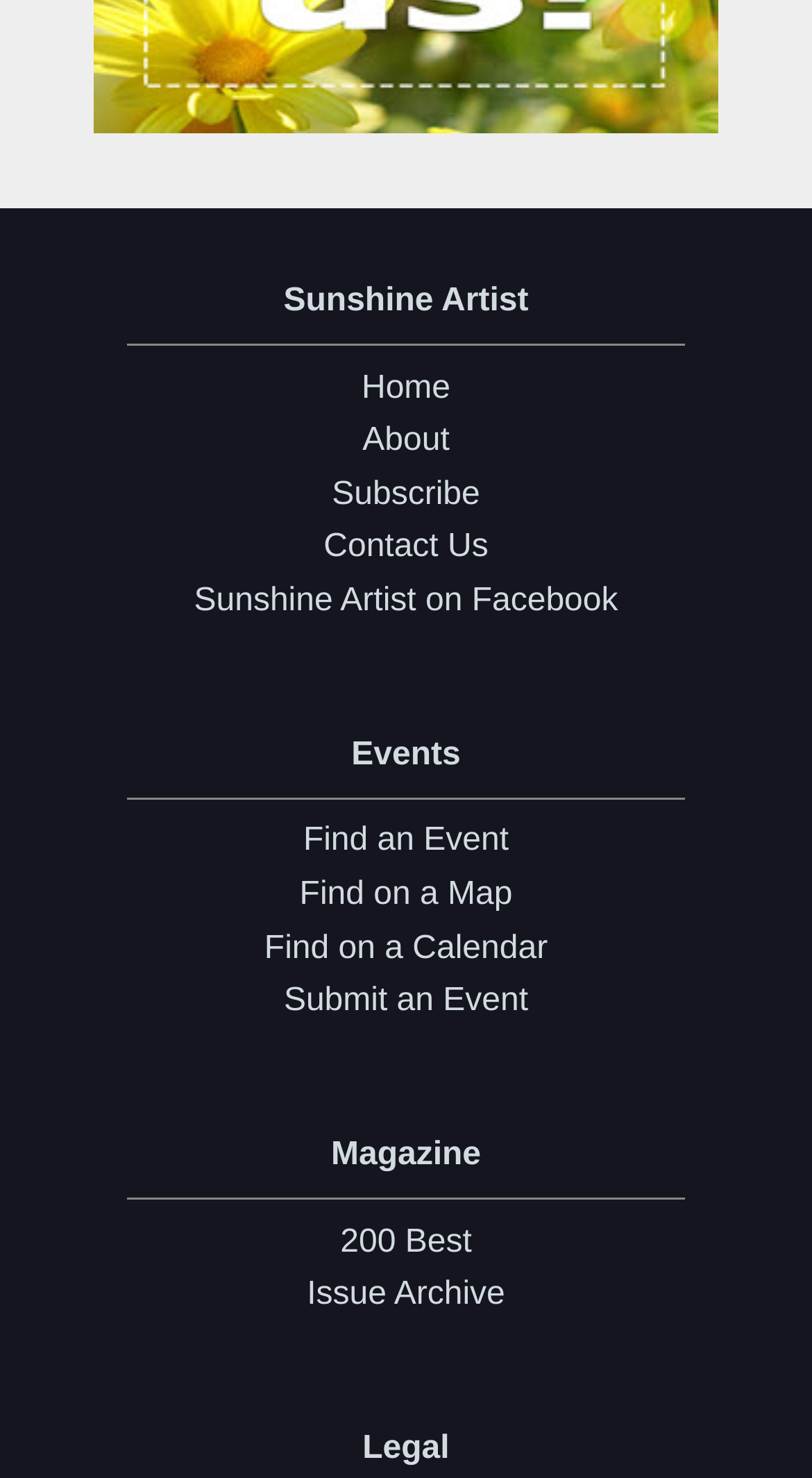Please respond to the question with a concise word or phrase:
What is the name of the artist?

Sunshine Artist